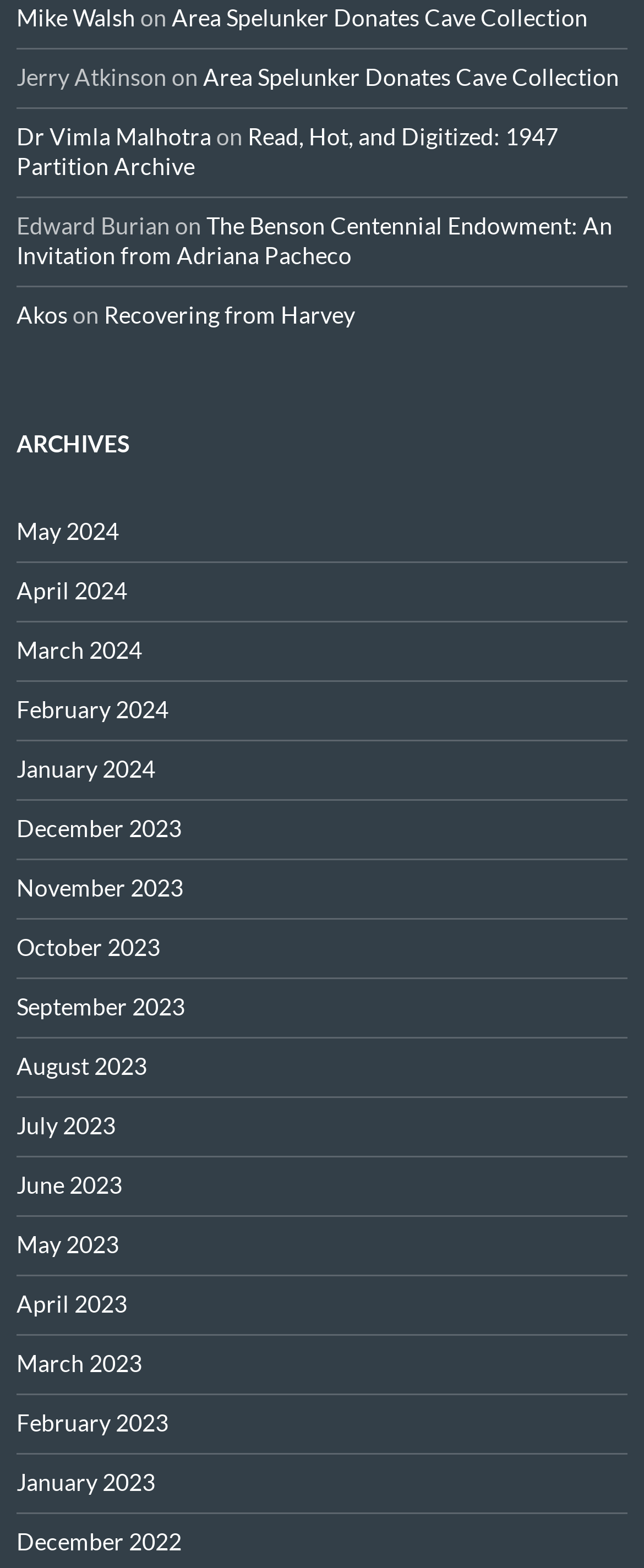Bounding box coordinates are specified in the format (top-left x, top-left y, bottom-right x, bottom-right y). All values are floating point numbers bounded between 0 and 1. Please provide the bounding box coordinate of the region this sentence describes: Dr Vimla Malhotra

[0.026, 0.078, 0.328, 0.096]